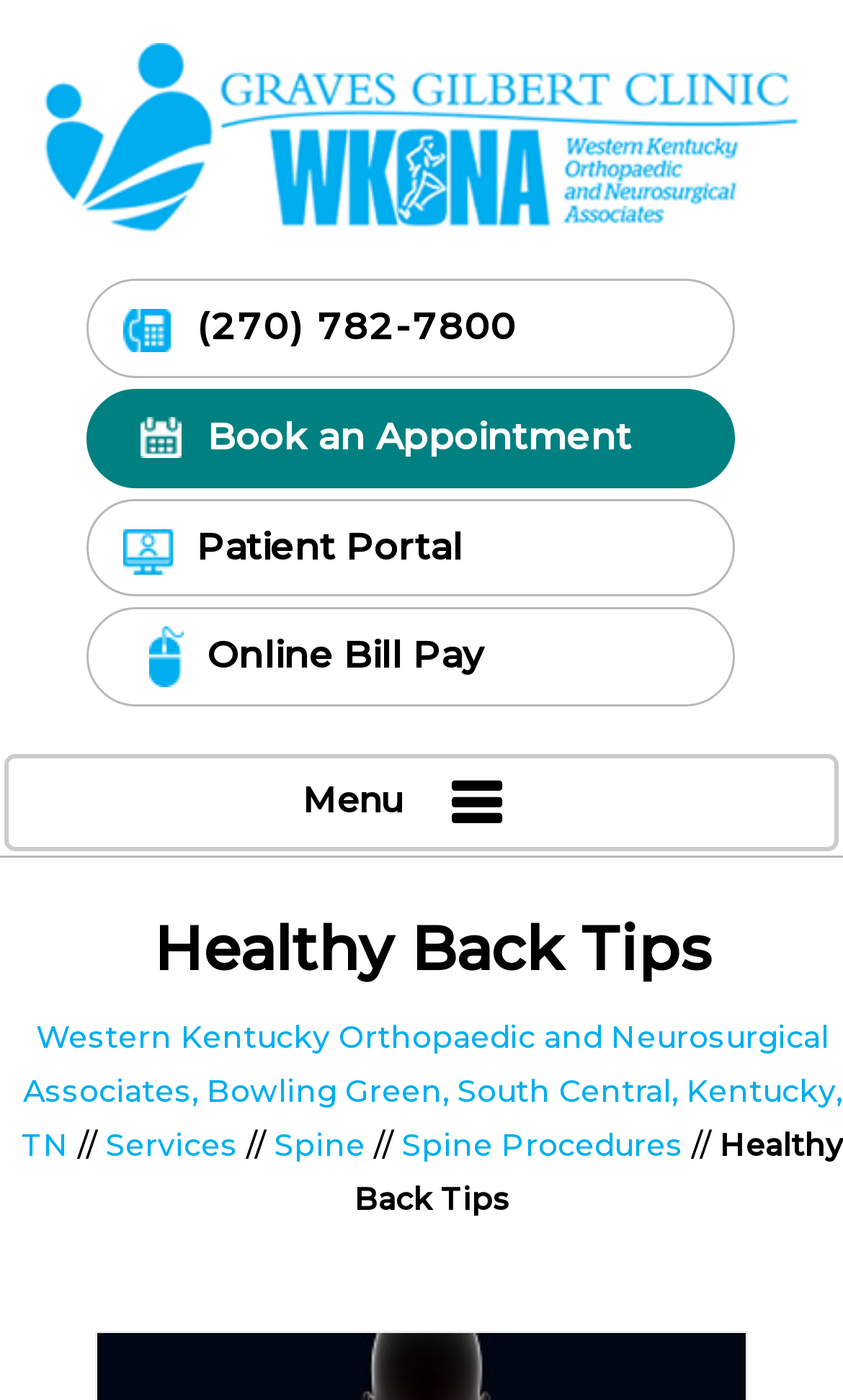Please find the bounding box coordinates of the element that needs to be clicked to perform the following instruction: "Book an Appointment". The bounding box coordinates should be four float numbers between 0 and 1, represented as [left, top, right, bottom].

[0.103, 0.278, 0.872, 0.348]